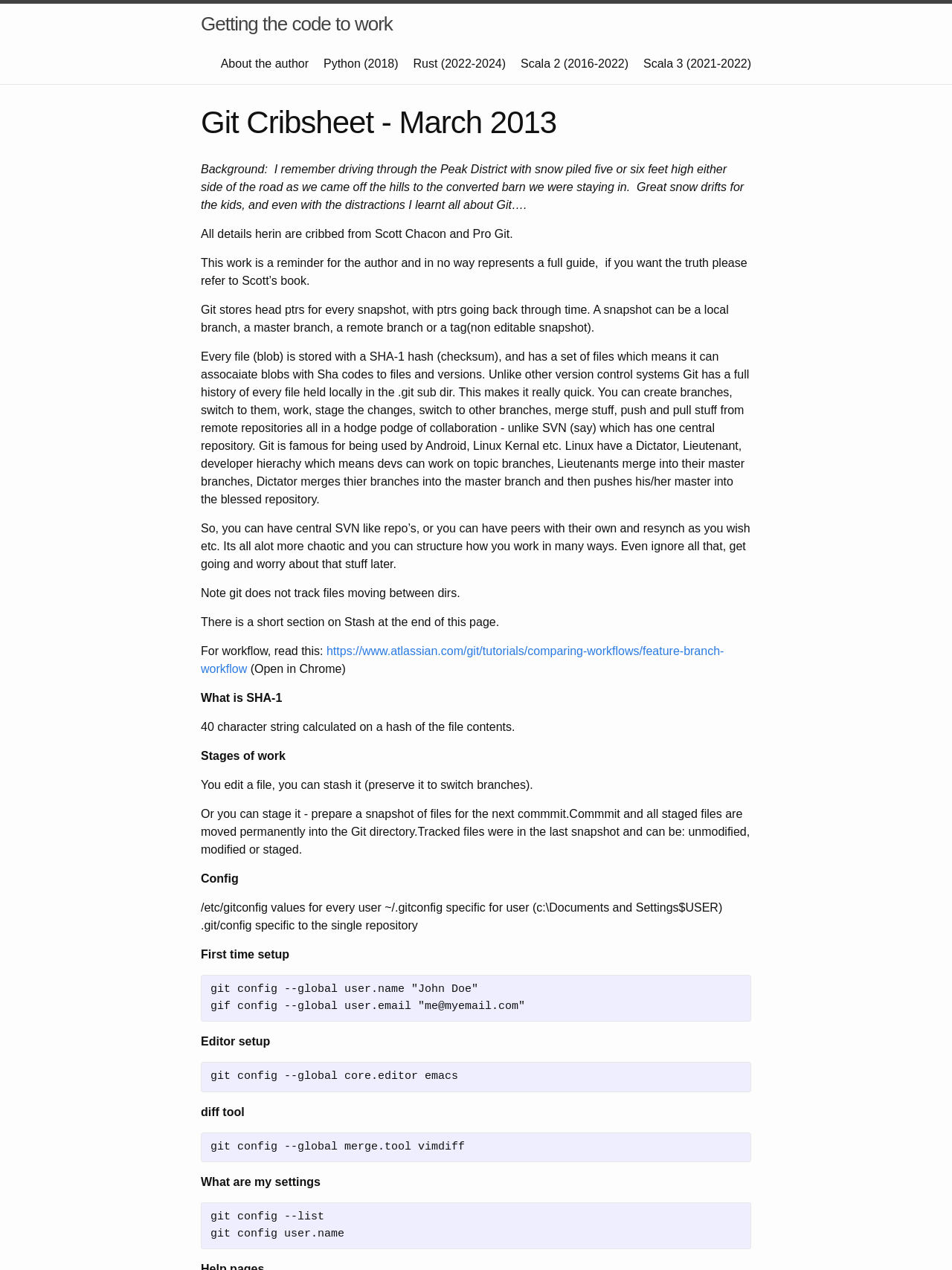What is the purpose of 'git config --list'?
Please respond to the question with a detailed and well-explained answer.

Based on the webpage, 'git config --list' is used to show all the Git settings, including user.name and user.email. It allows users to check their current Git configuration.